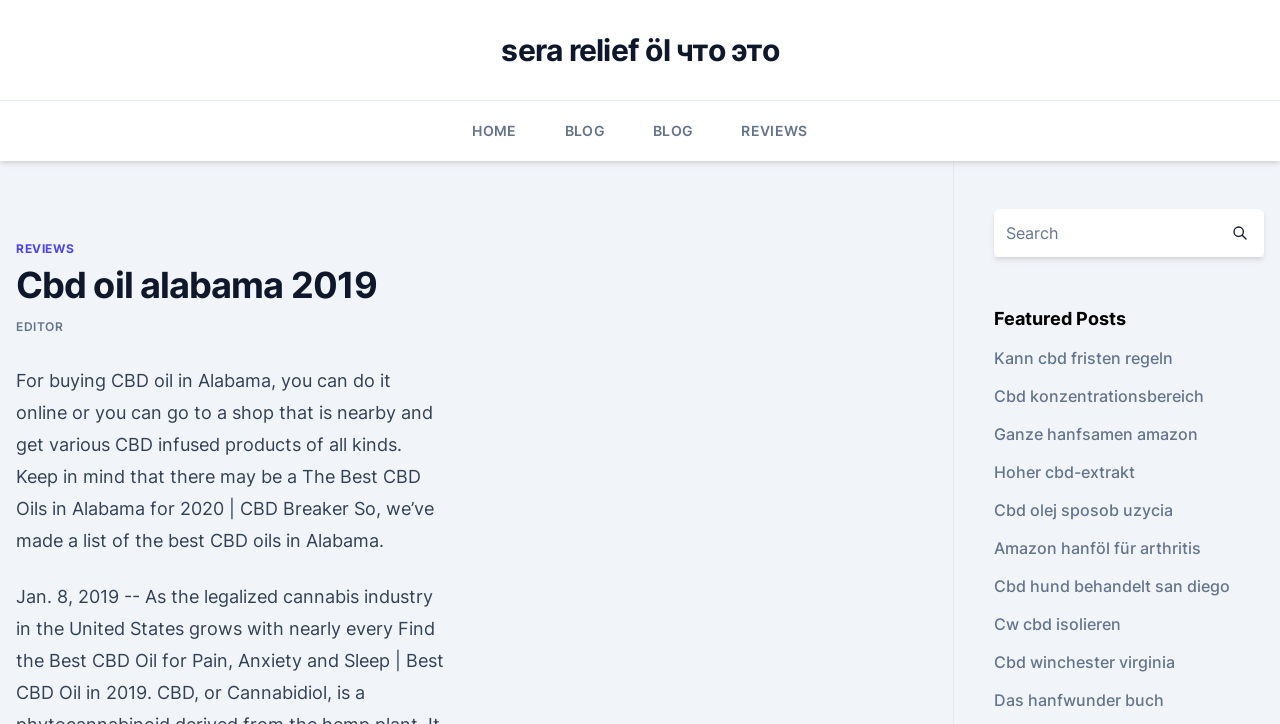How many featured posts are there?
Give a one-word or short phrase answer based on the image.

At least 10